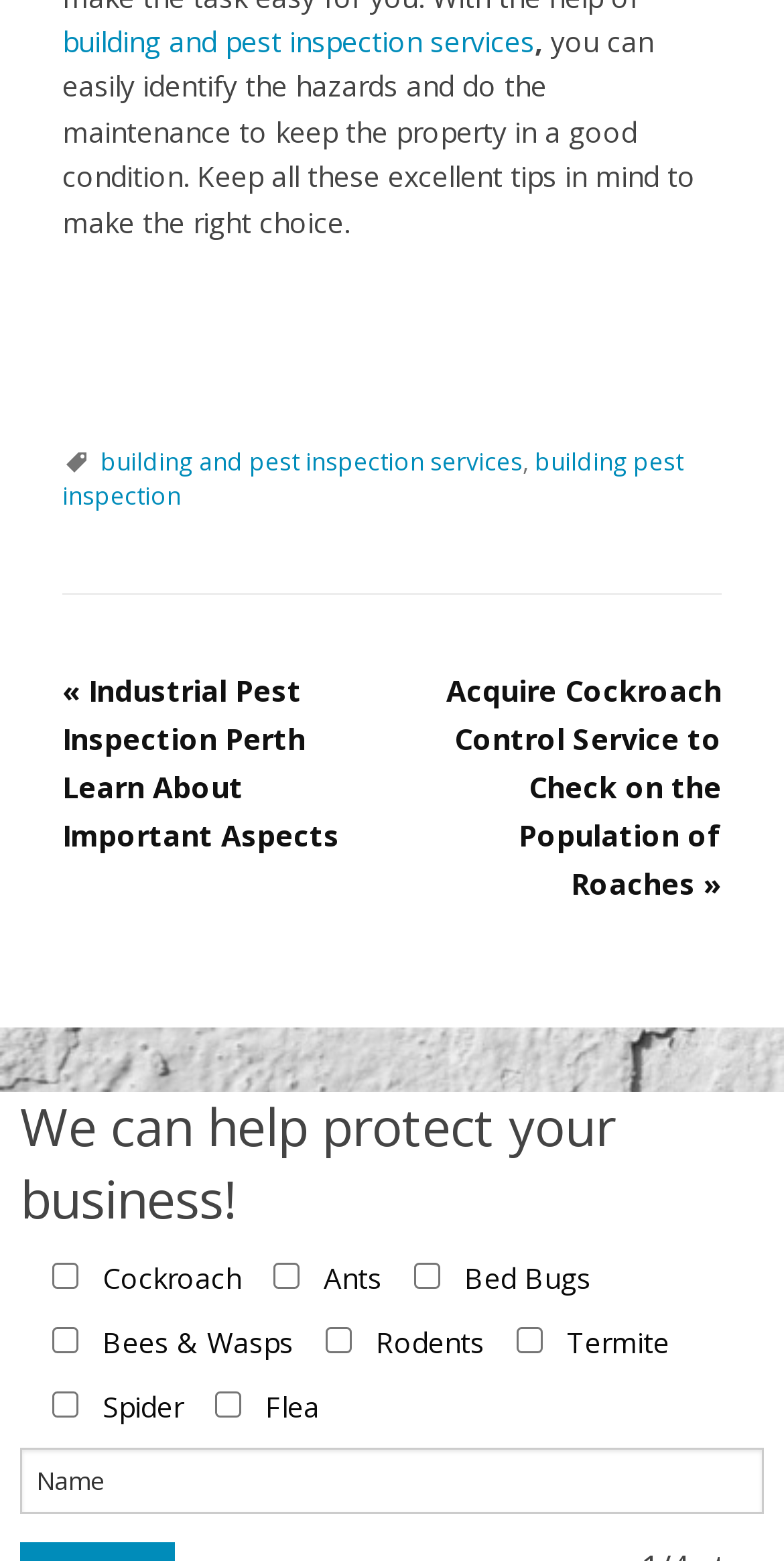What is the purpose of the textbox 'Name'?
Please respond to the question thoroughly and include all relevant details.

The textbox 'Name' is required, indicating that it is necessary to input a name, possibly for registration, contact, or other purposes related to the services offered on the webpage.